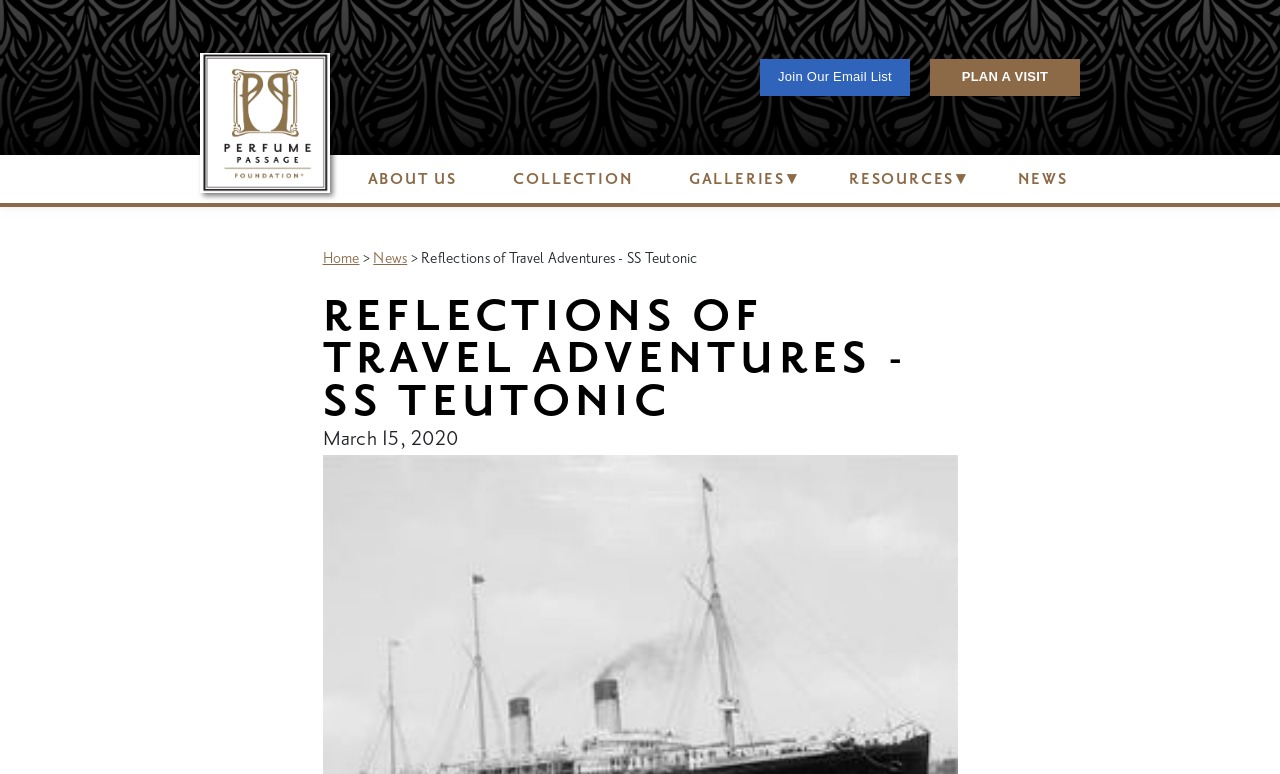Answer the question with a single word or phrase: 
What is the title of the article?

Reflections of Travel Adventures - SS Teutonic